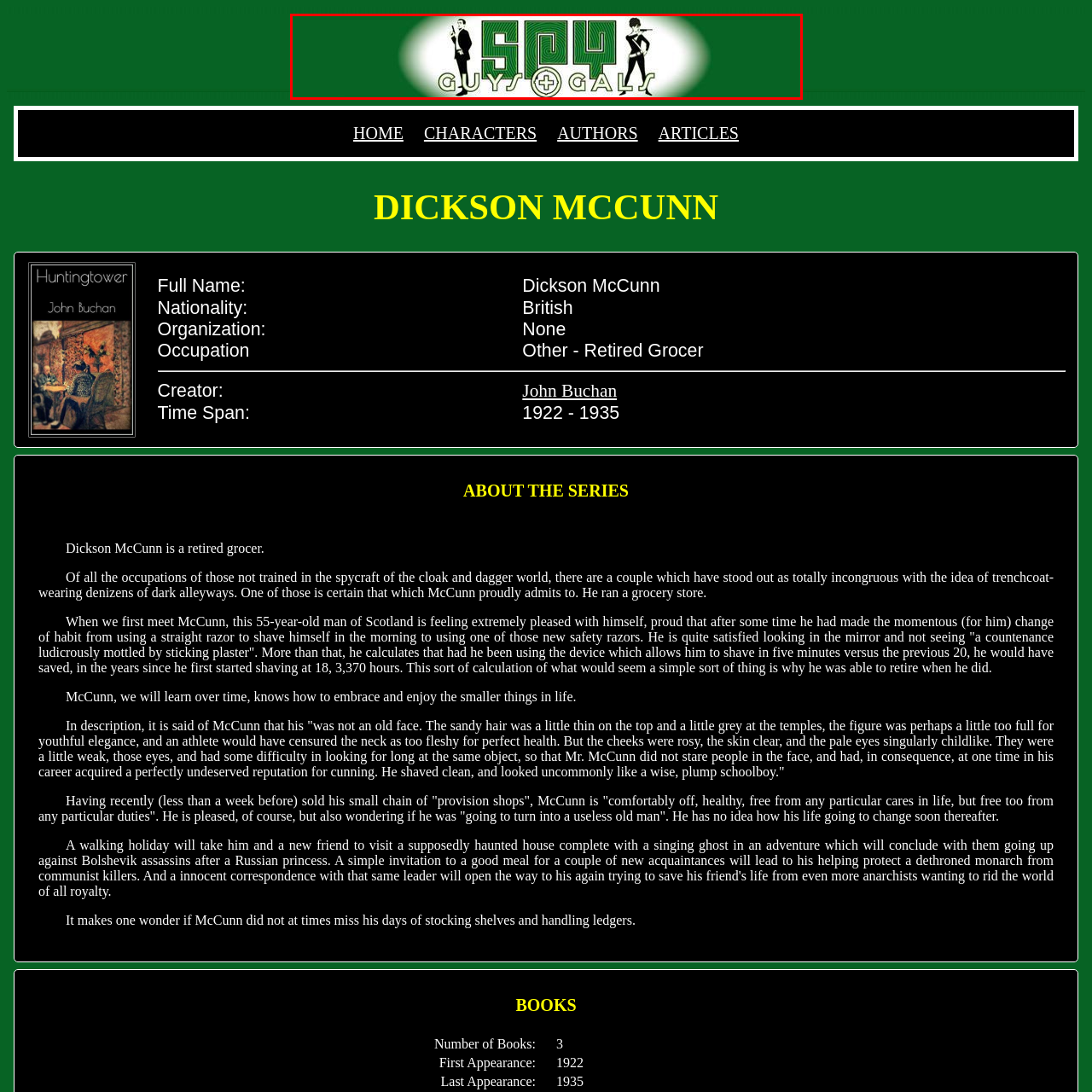Pay attention to the image encased in the red boundary and reply to the question using a single word or phrase:
What is the central text of the logo?

SPY